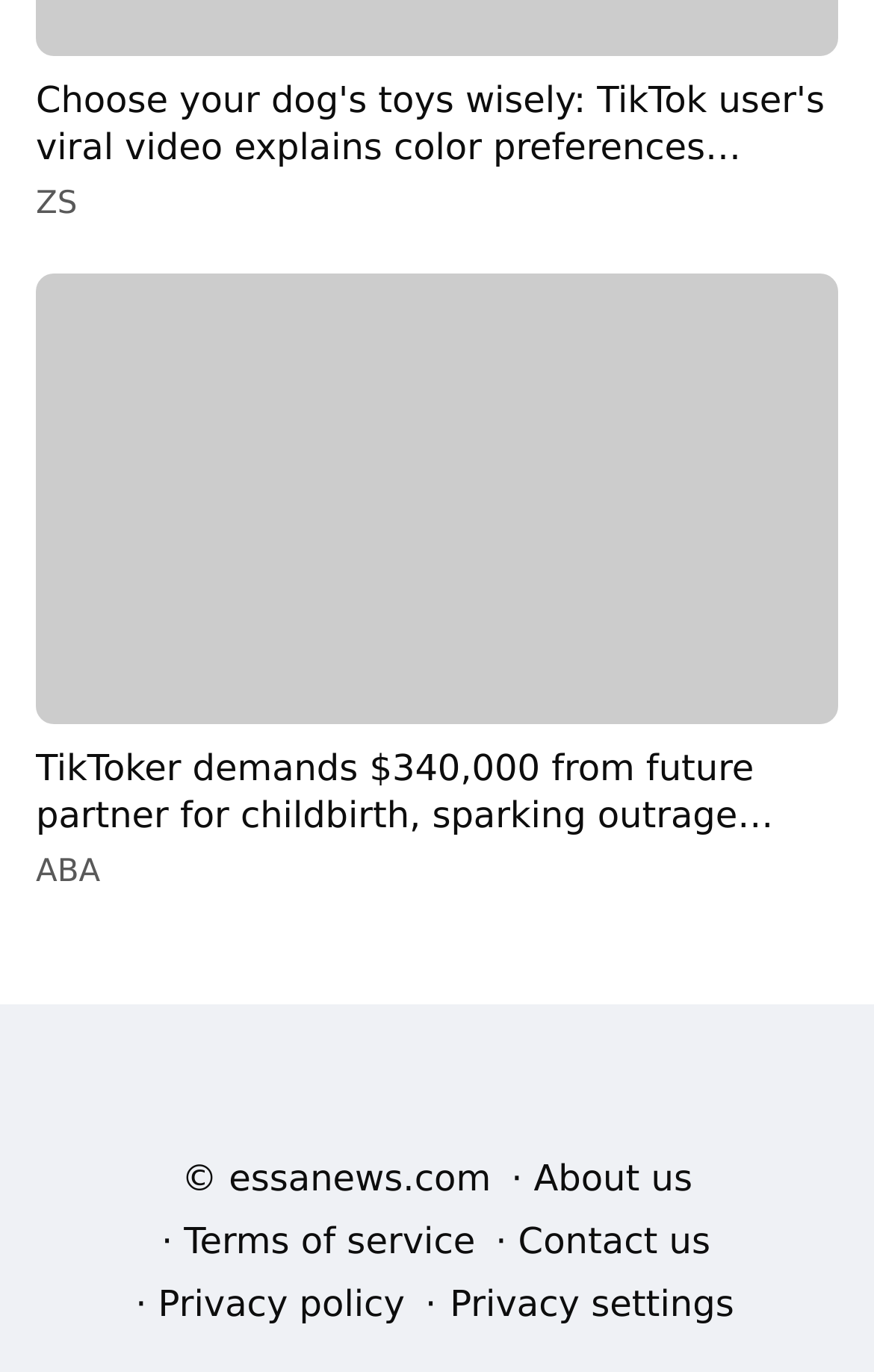Please identify the bounding box coordinates of the element on the webpage that should be clicked to follow this instruction: "View post from aoanla". The bounding box coordinates should be given as four float numbers between 0 and 1, formatted as [left, top, right, bottom].

None